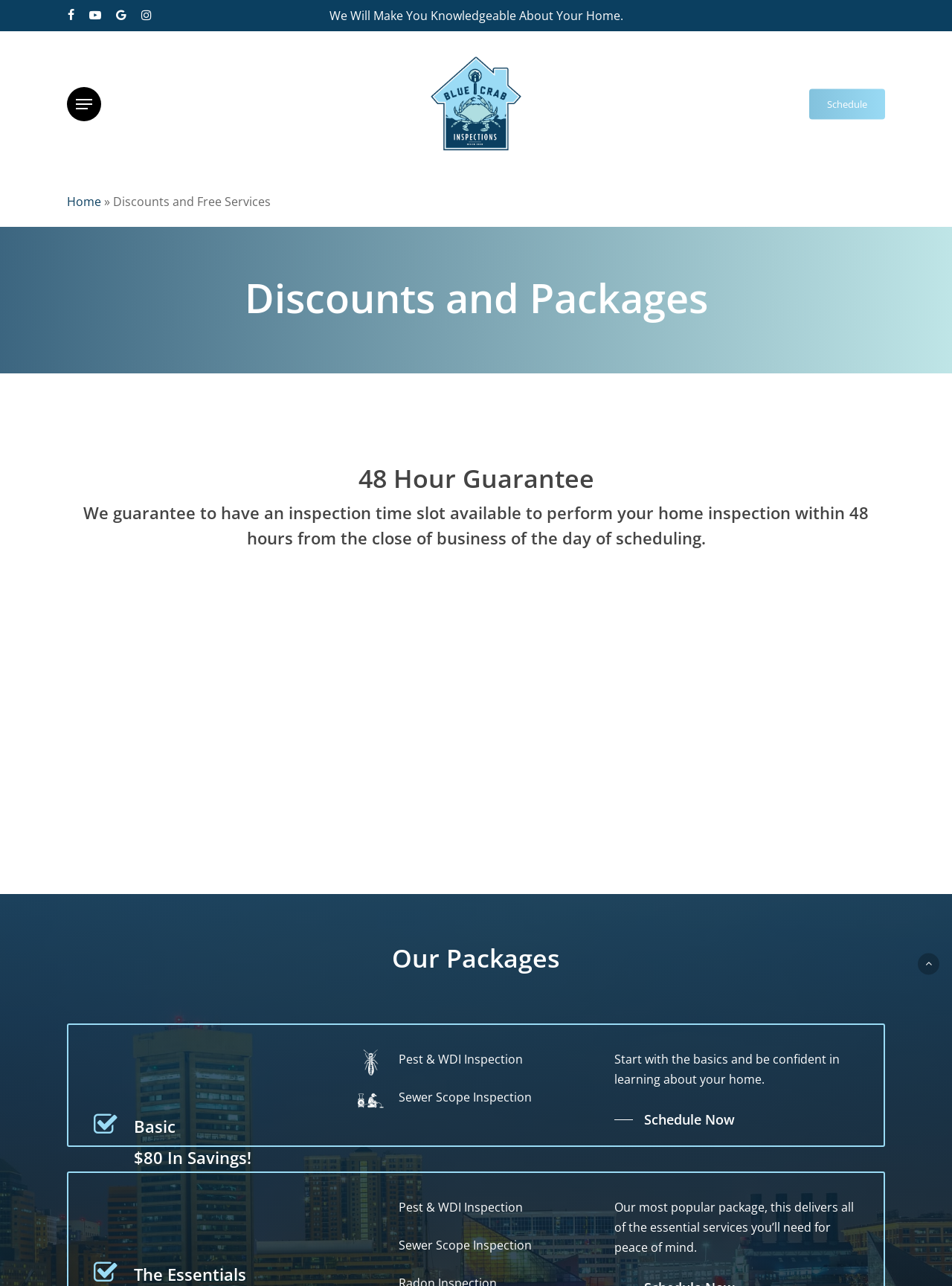Pinpoint the bounding box coordinates of the clickable element needed to complete the instruction: "Go to the top of the page". The coordinates should be provided as four float numbers between 0 and 1: [left, top, right, bottom].

[0.964, 0.741, 0.987, 0.758]